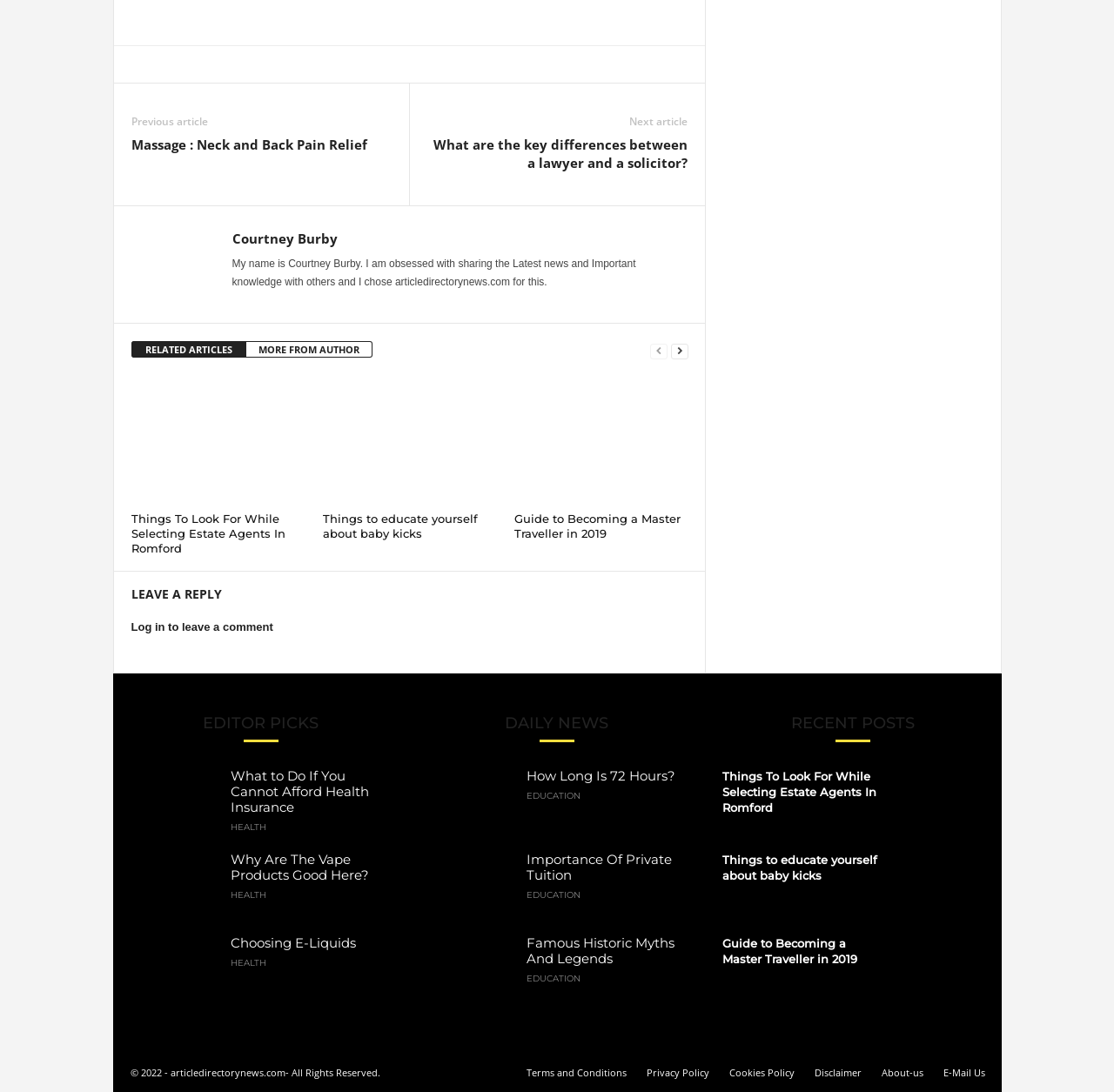Given the description: "aria-label="next-page"", determine the bounding box coordinates of the UI element. The coordinates should be formatted as four float numbers between 0 and 1, [left, top, right, bottom].

[0.602, 0.313, 0.618, 0.329]